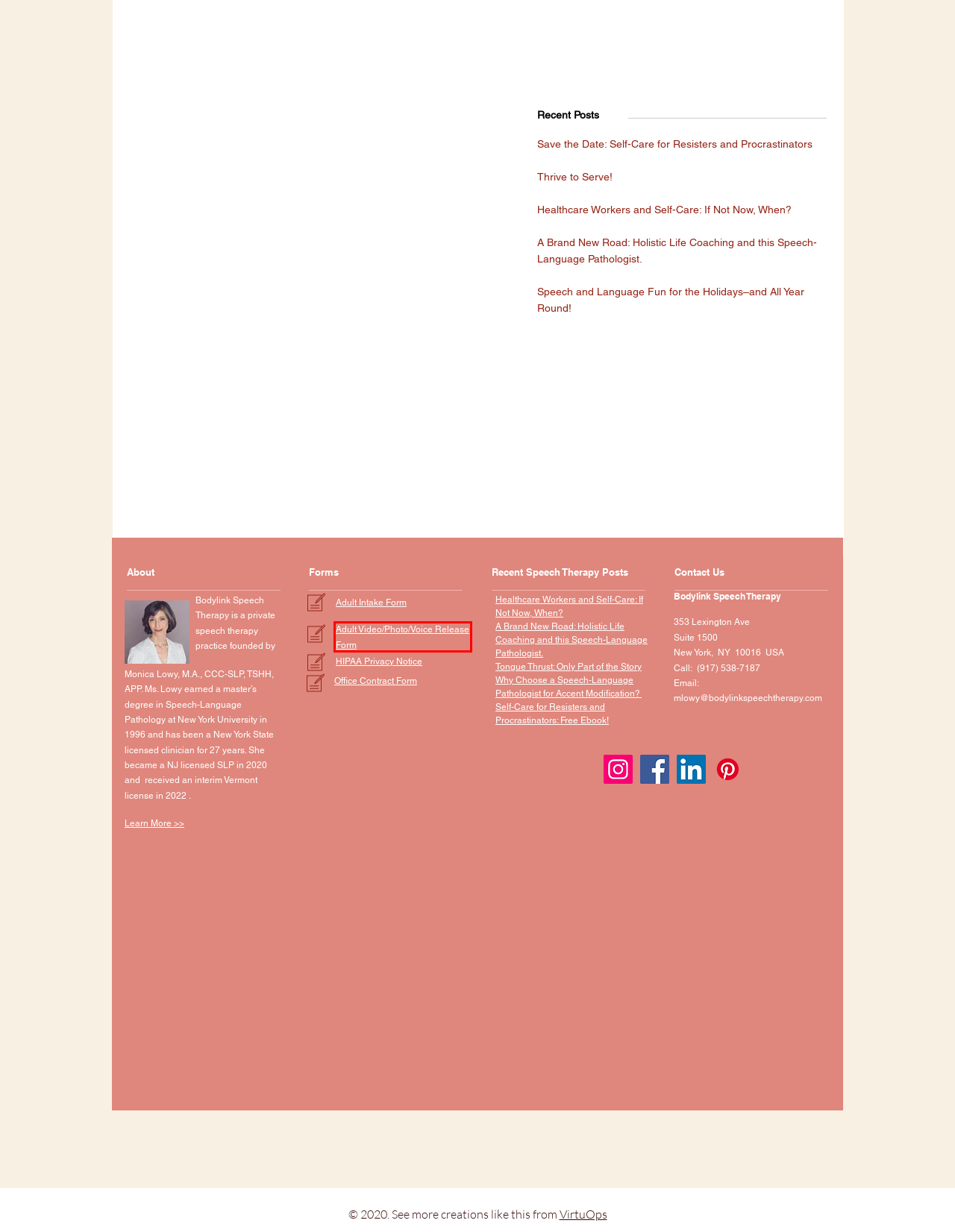Assess the screenshot of a webpage with a red bounding box and determine which webpage description most accurately matches the new page after clicking the element within the red box. Here are the options:
A. Video Audio Consent Form | Bodylink Speech Therapy | New York, NY
B. Healthcare Workers and Self-Care: If Not Now, When?
C. A Brand New Road: Holistic Life Coaching and this Speech-Language Pathologist.
D. Self-Care for Resisters and Procrastinators: Free ebook!
E. Adult Intake Form | Bodylink Speech Therapy | New York, NY
F. Web Design | VirtuOps | United States
G. Tongue Thrust: Only Part of the Story
H. Why Choose a Speech-Language Pathologist for Accent Modification?

A